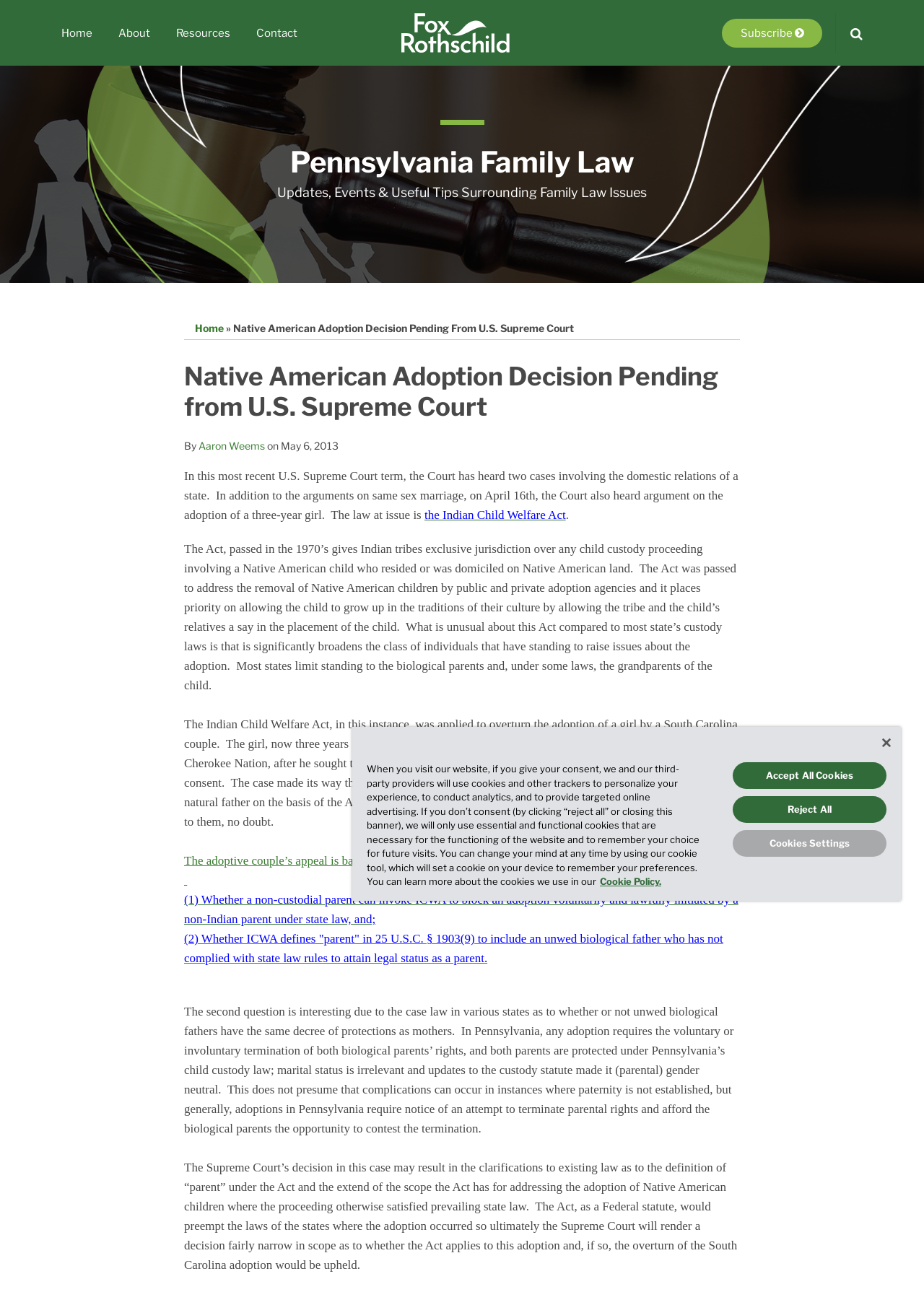Extract the heading text from the webpage.

Pennsylvania Family Law